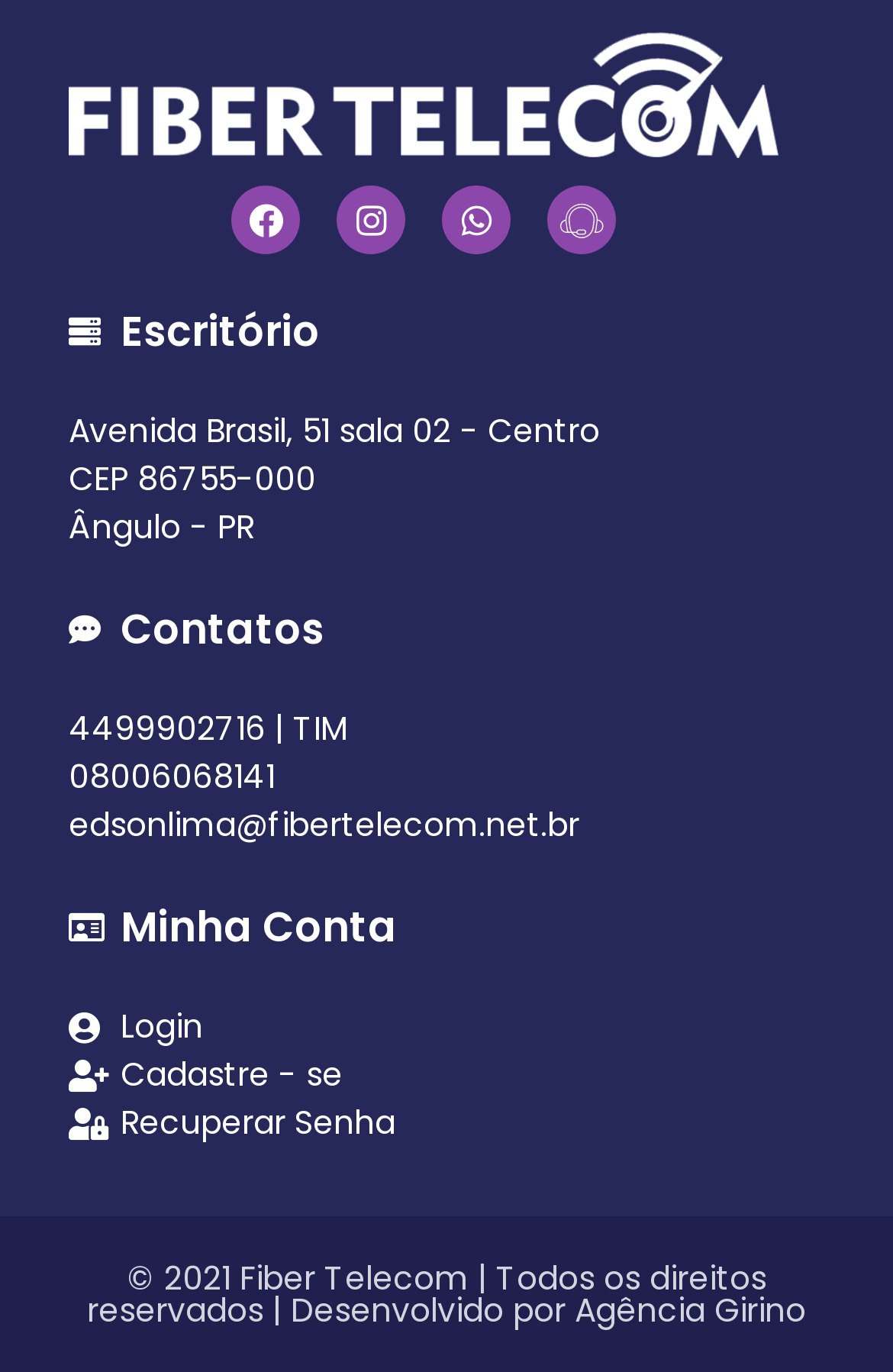Pinpoint the bounding box coordinates of the clickable element to carry out the following instruction: "View Facebook page."

[0.259, 0.135, 0.336, 0.185]